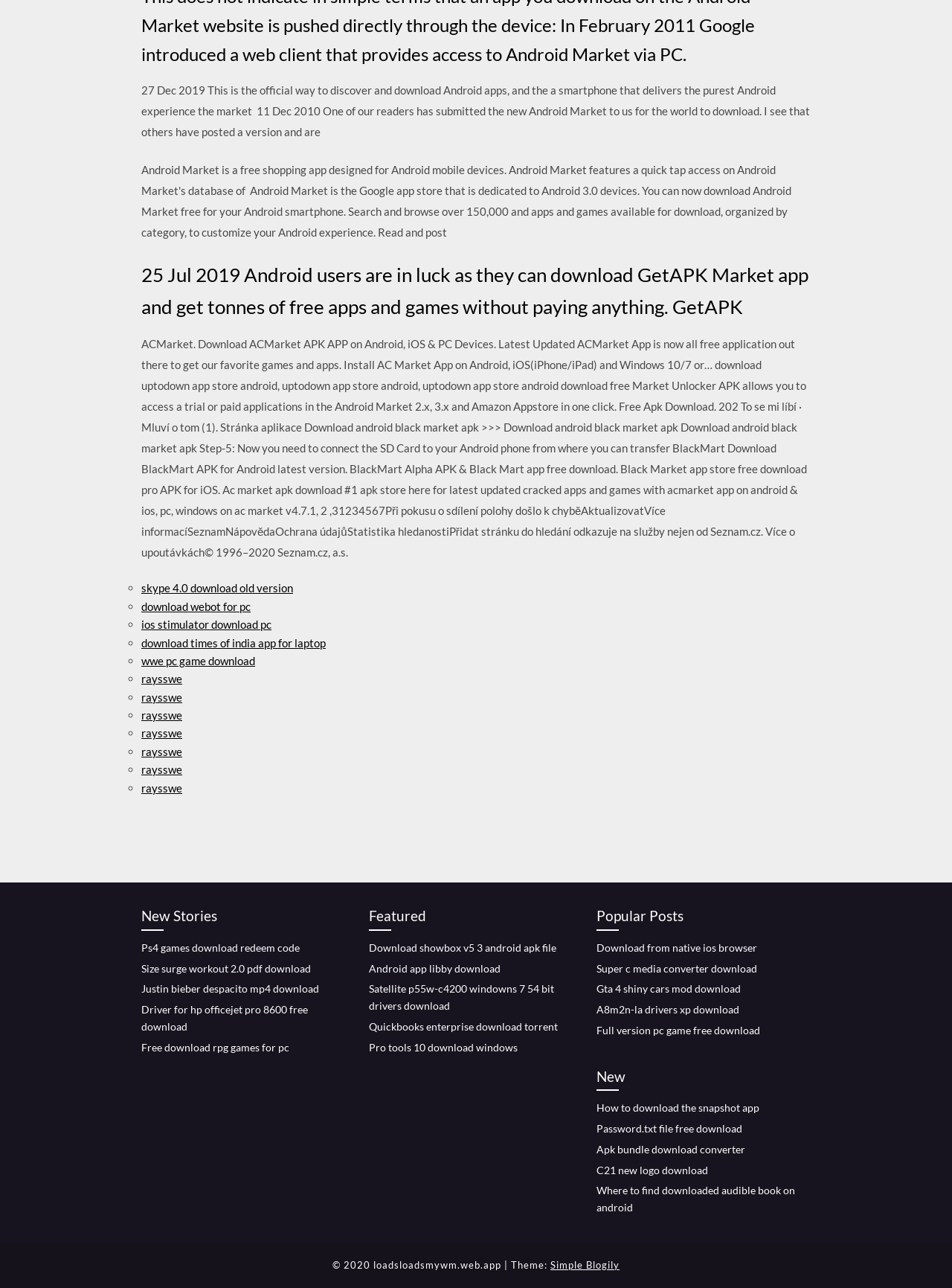Pinpoint the bounding box coordinates of the area that should be clicked to complete the following instruction: "Click the 'Non-discrimination Policy' link". The coordinates must be given as four float numbers between 0 and 1, i.e., [left, top, right, bottom].

None